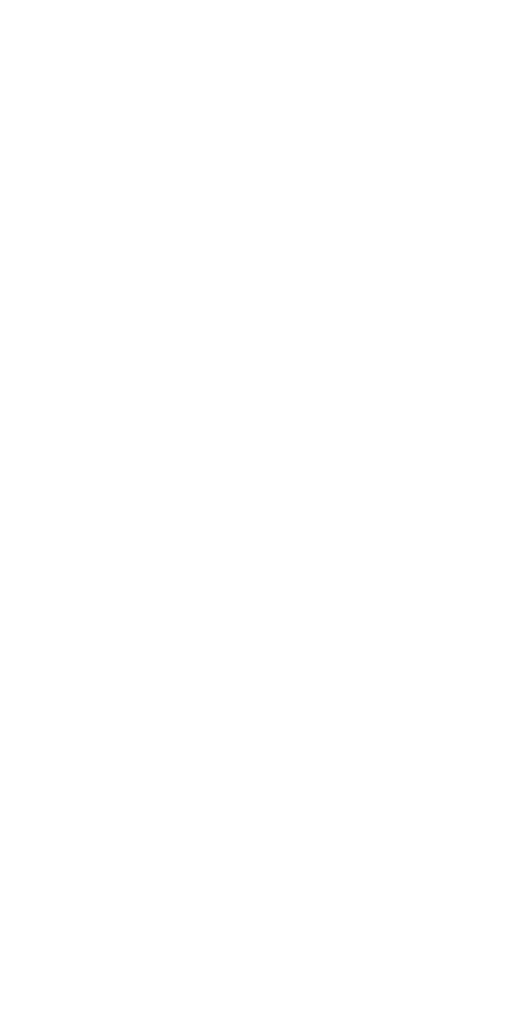What is the image commonly associated with?
Look at the image and provide a short answer using one word or a phrase.

Brainstorming sessions, entrepreneurial ventures, and pursuit of knowledge